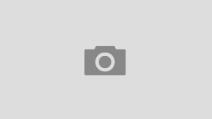Please give a one-word or short phrase response to the following question: 
What is the camera icon symbolizing?

Photography